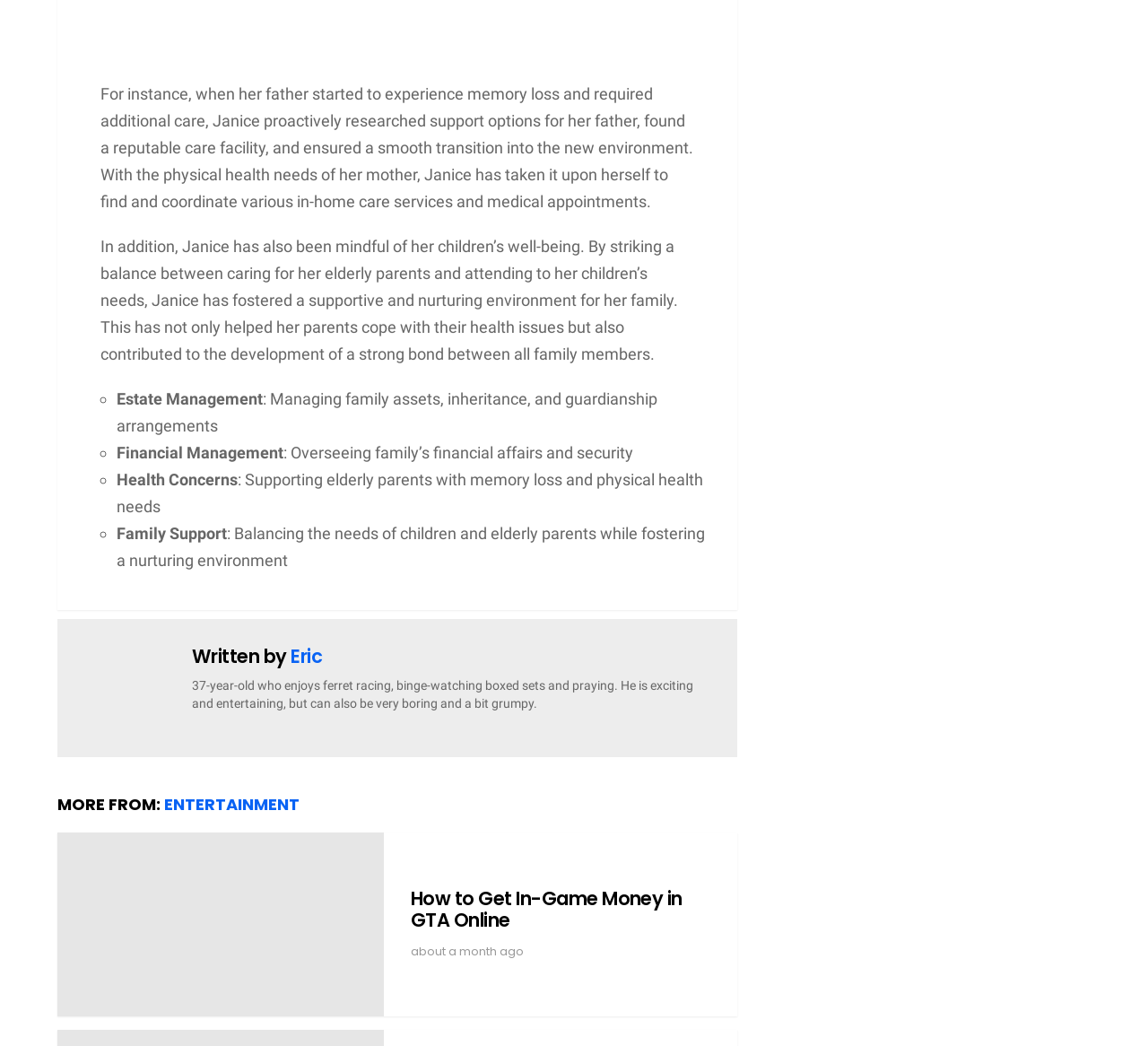What is the category of the article?
Based on the image, give a one-word or short phrase answer.

ENTERTAINMENT